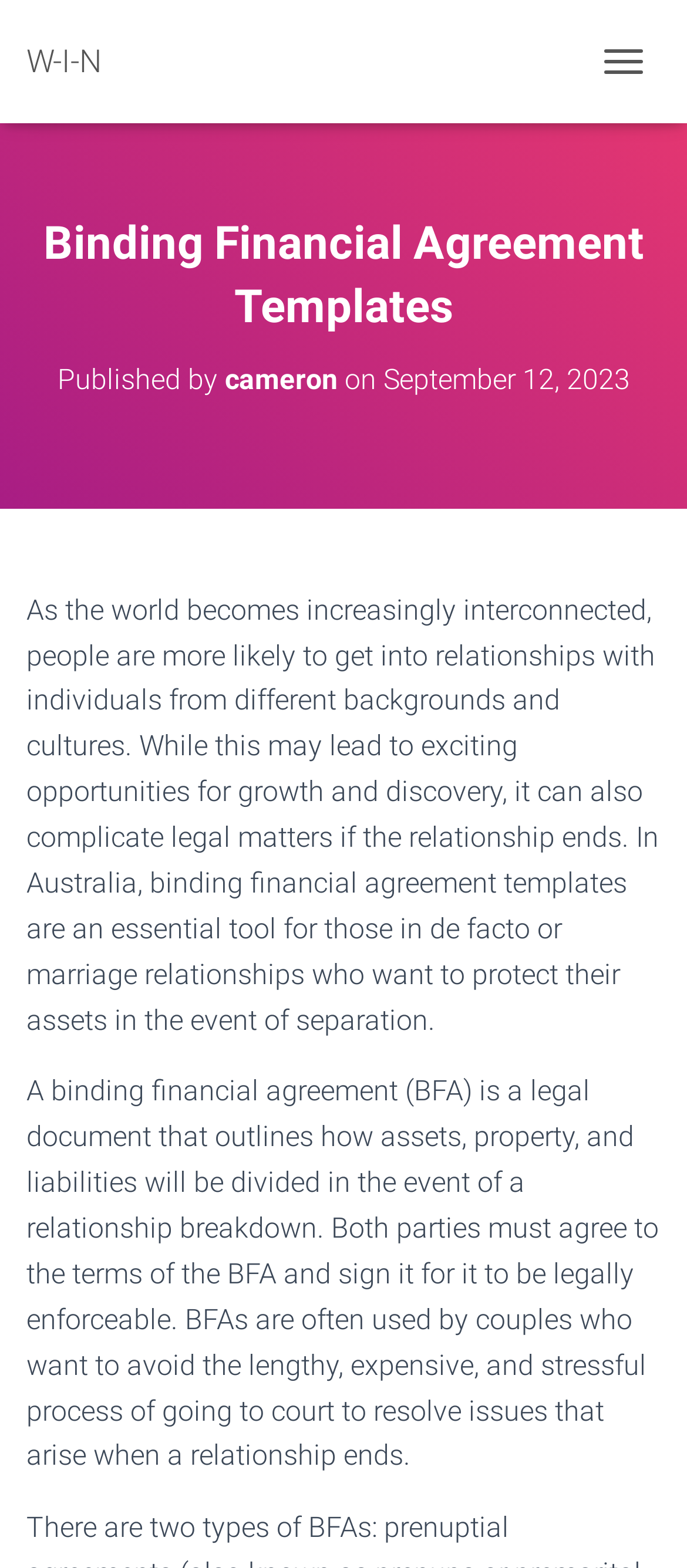What is the purpose of a binding financial agreement?
Based on the image content, provide your answer in one word or a short phrase.

To protect assets